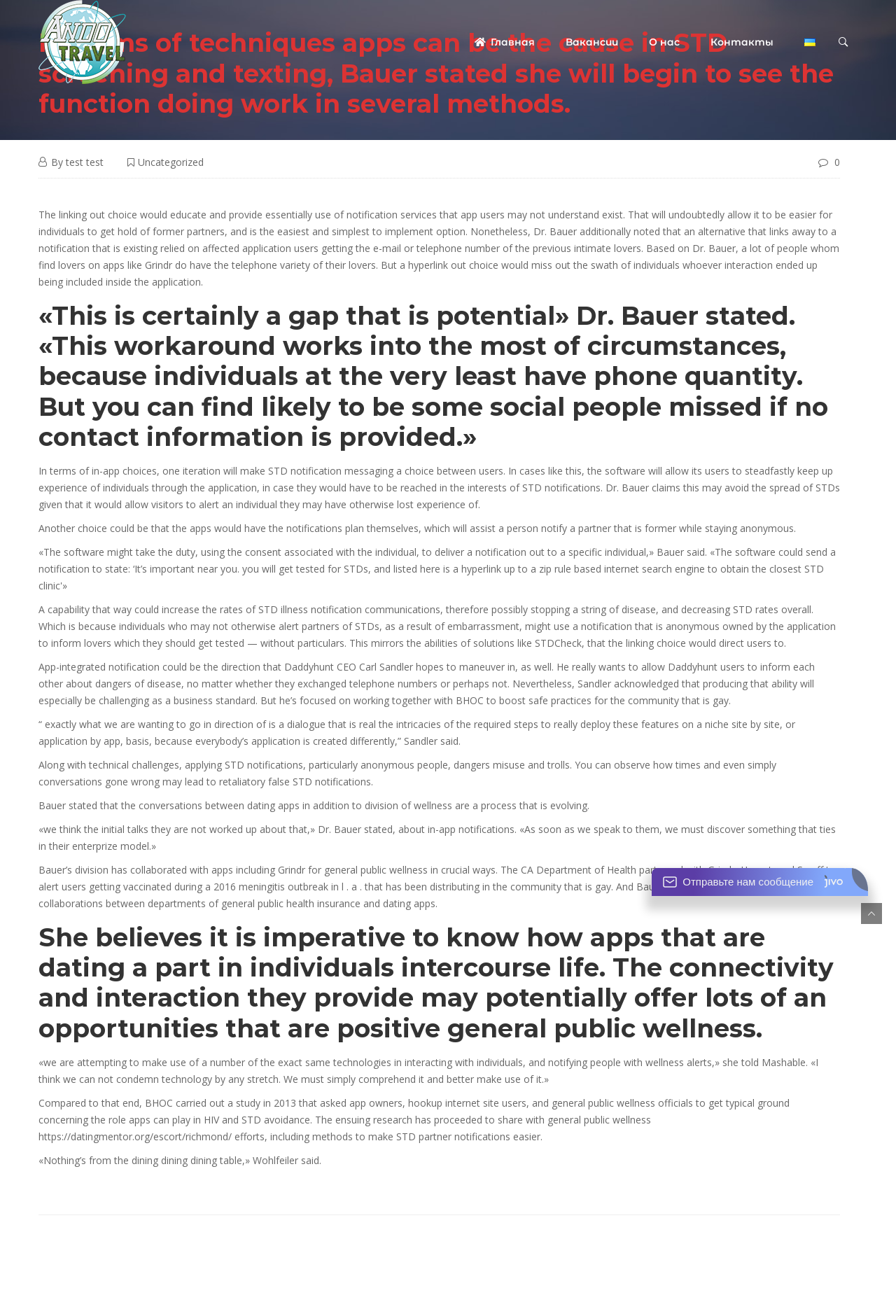What is the date of the article?
Could you answer the question with a detailed and thorough explanation?

I found this information at the top of the article, which displays the date '30.07.2021' below the heading.